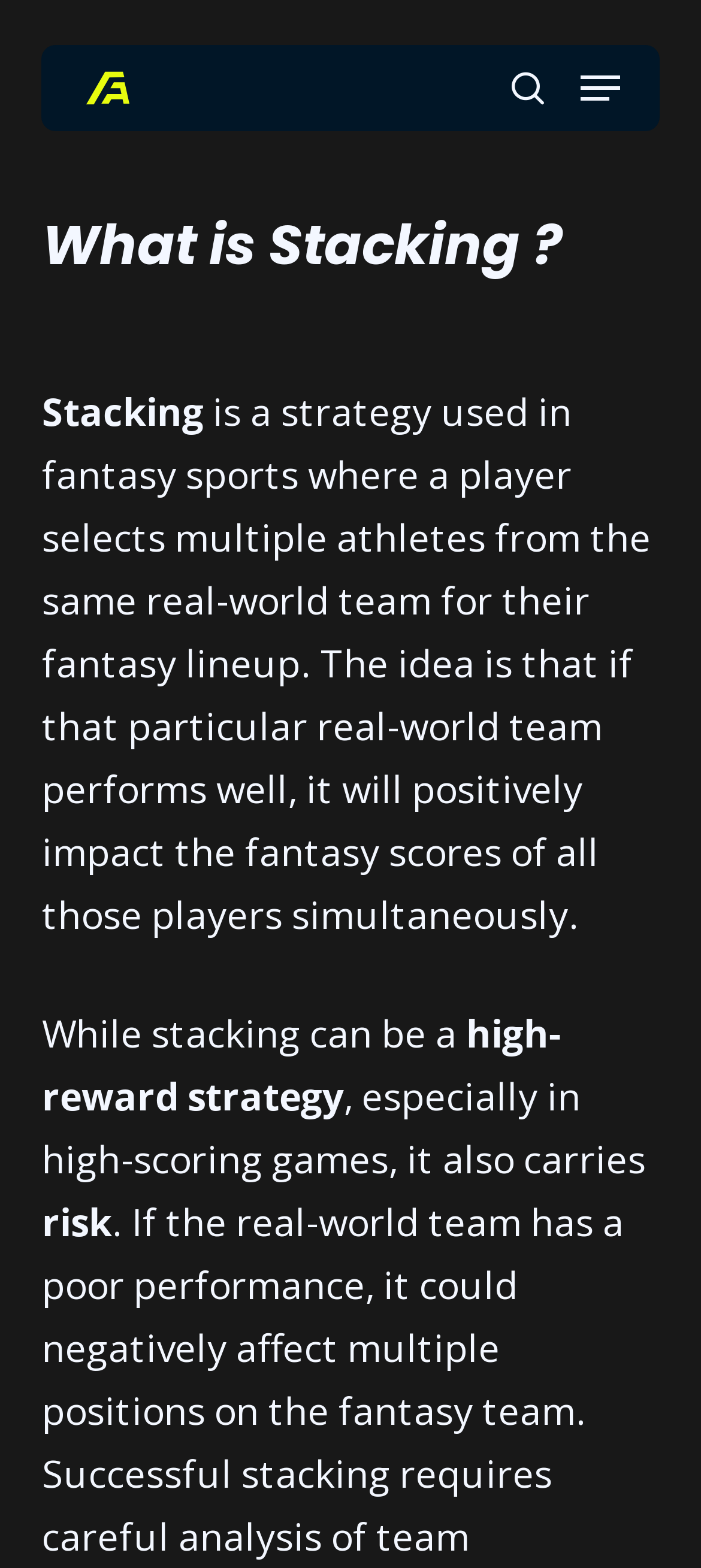What is the purpose of stacking in fantasy sports?
Based on the screenshot, respond with a single word or phrase.

Select multiple athletes from same team